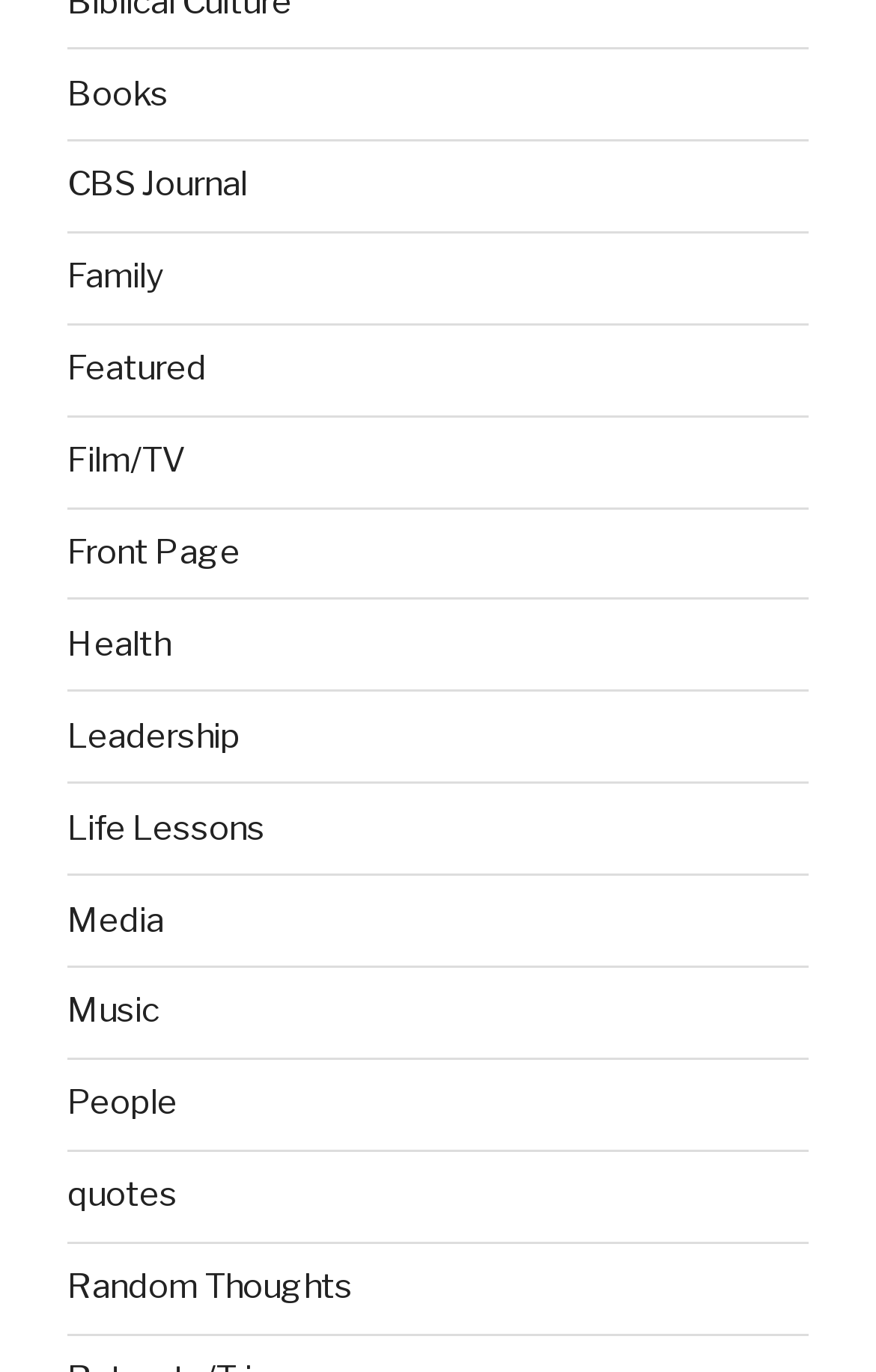Reply to the question with a single word or phrase:
How many categories are there on this webpage?

15